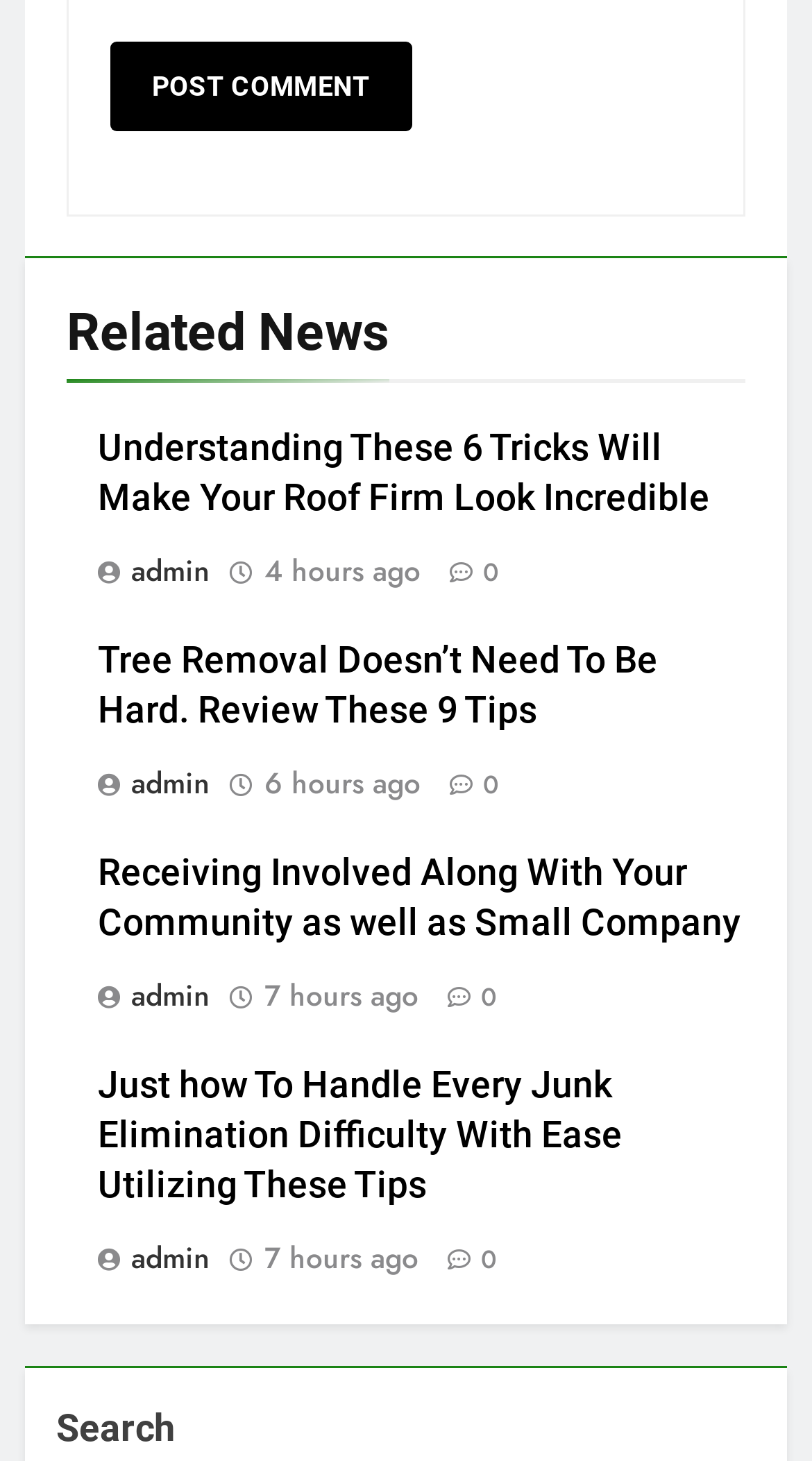Identify the bounding box coordinates of the region that should be clicked to execute the following instruction: "post a comment".

[0.136, 0.029, 0.507, 0.09]